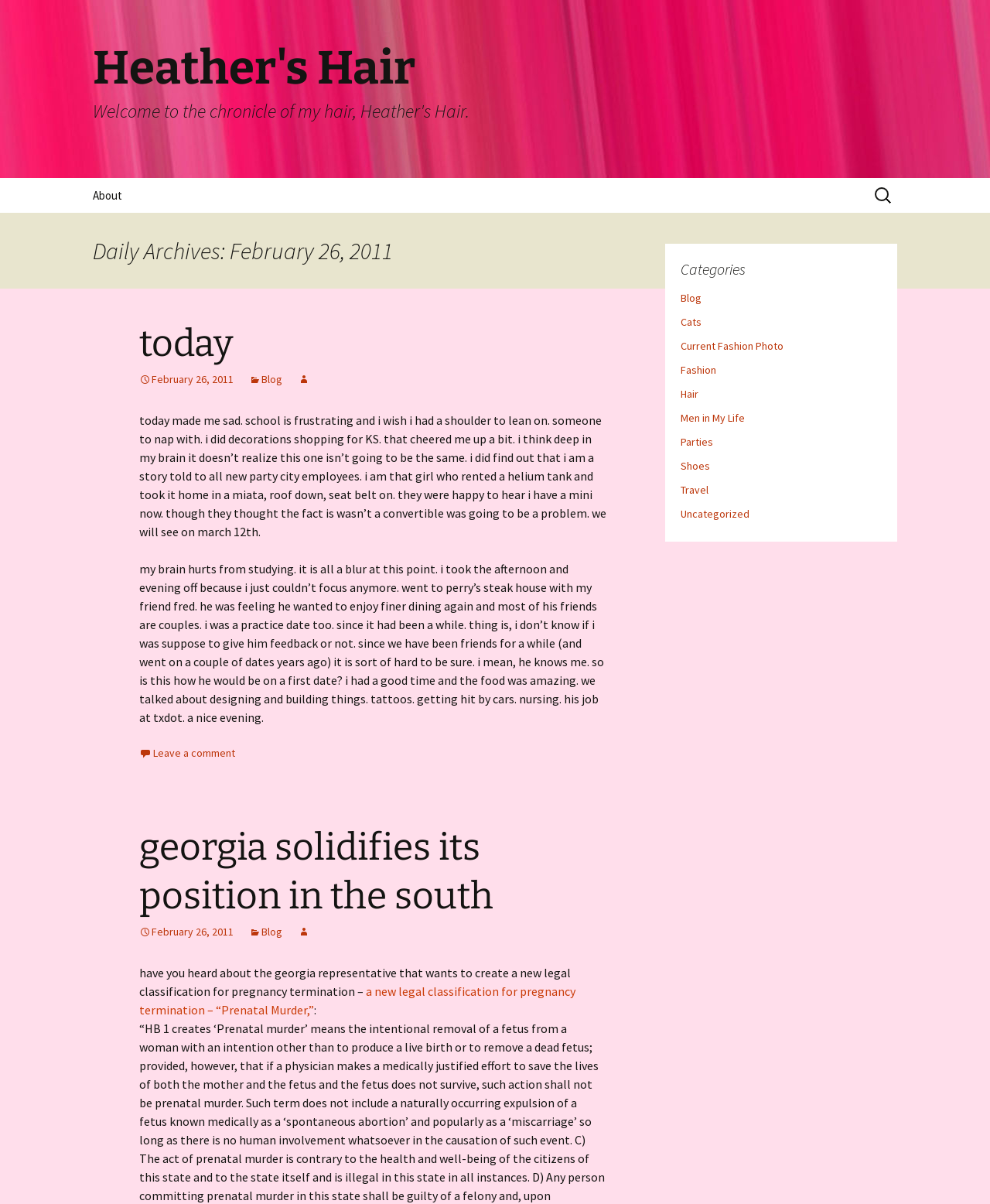Please pinpoint the bounding box coordinates for the region I should click to adhere to this instruction: "View categories".

[0.688, 0.238, 0.891, 0.437]